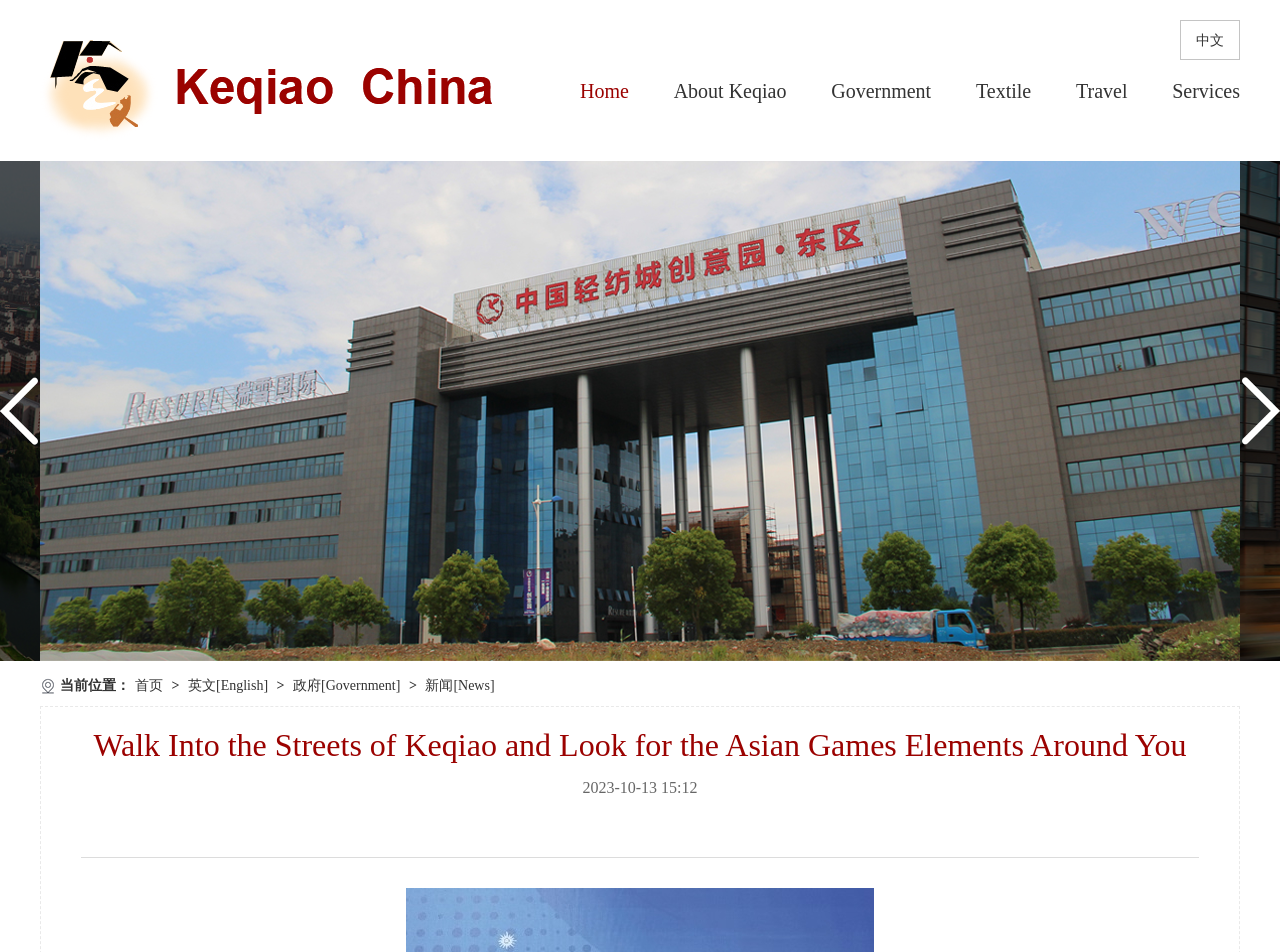Using the information from the screenshot, answer the following question thoroughly:
What is the current location?

I inferred this answer by looking at the navigation links at the top of the page, where 'Home' is one of the options. Additionally, the '当前访问位置' section also indicates that the current location is '首页' which means 'Home' in English.